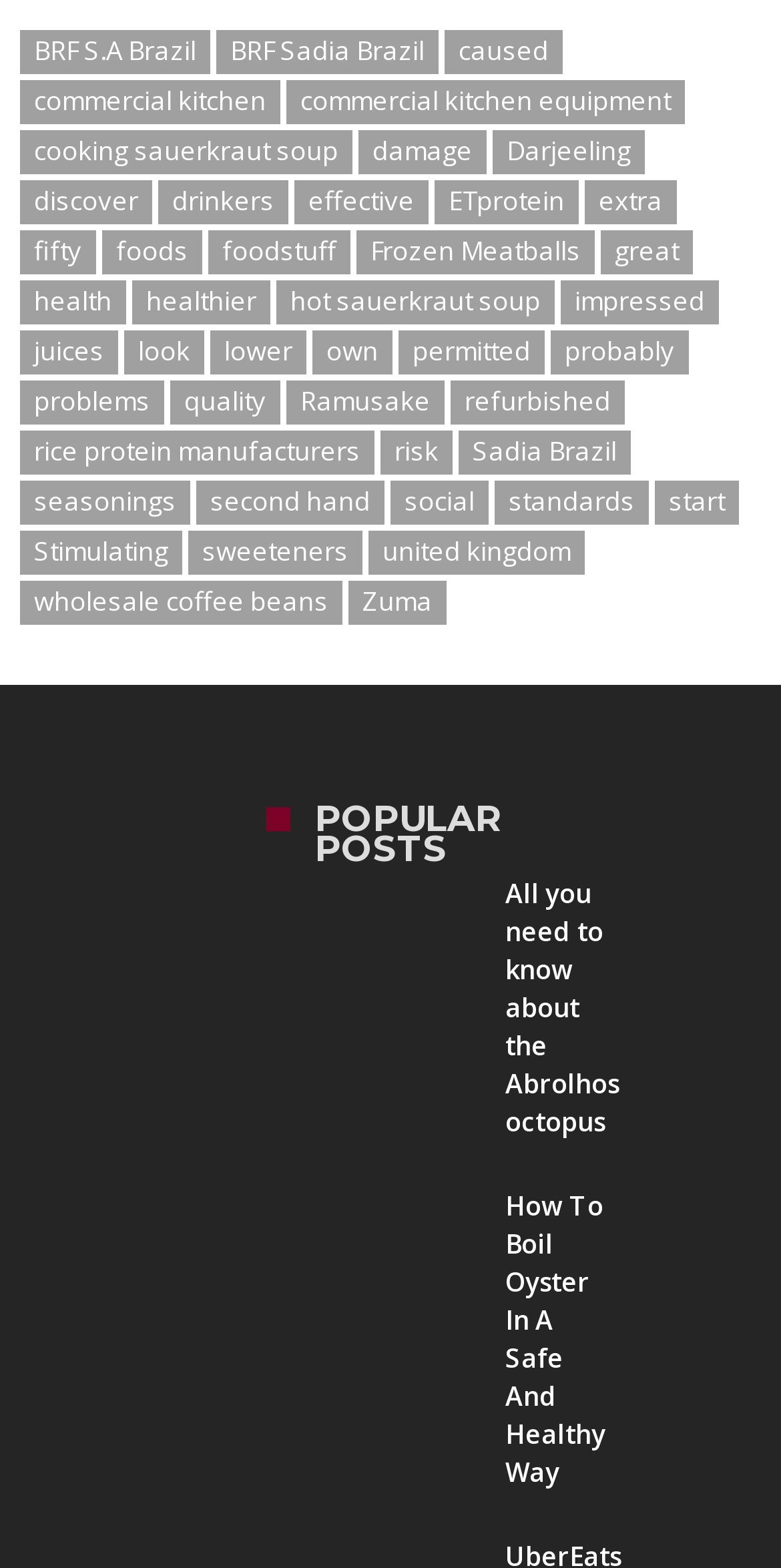Provide a short answer using a single word or phrase for the following question: 
How many popular posts are displayed?

2